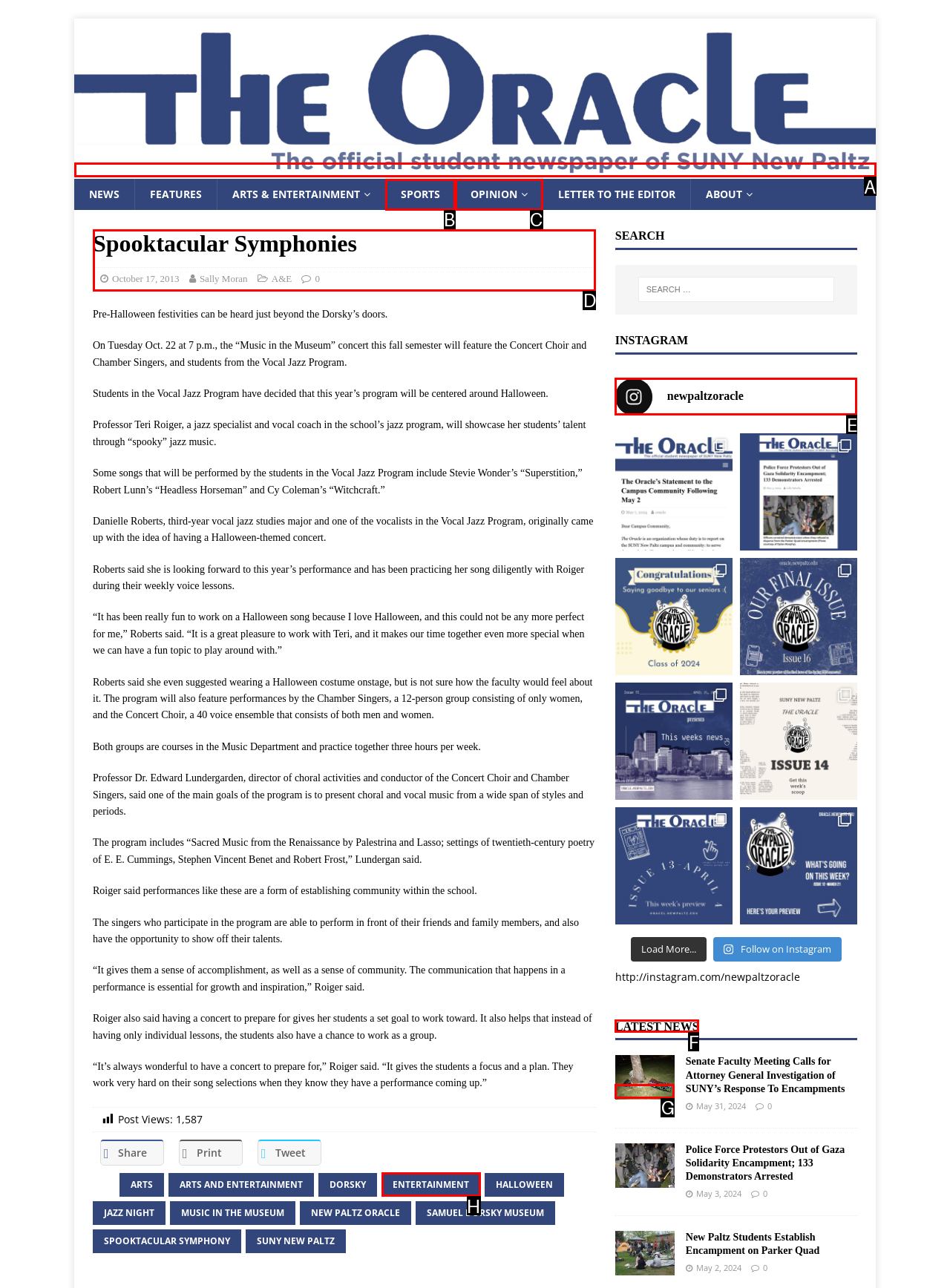Determine the HTML element to be clicked to complete the task: Read the article 'Spooktacular Symphonies'. Answer by giving the letter of the selected option.

D